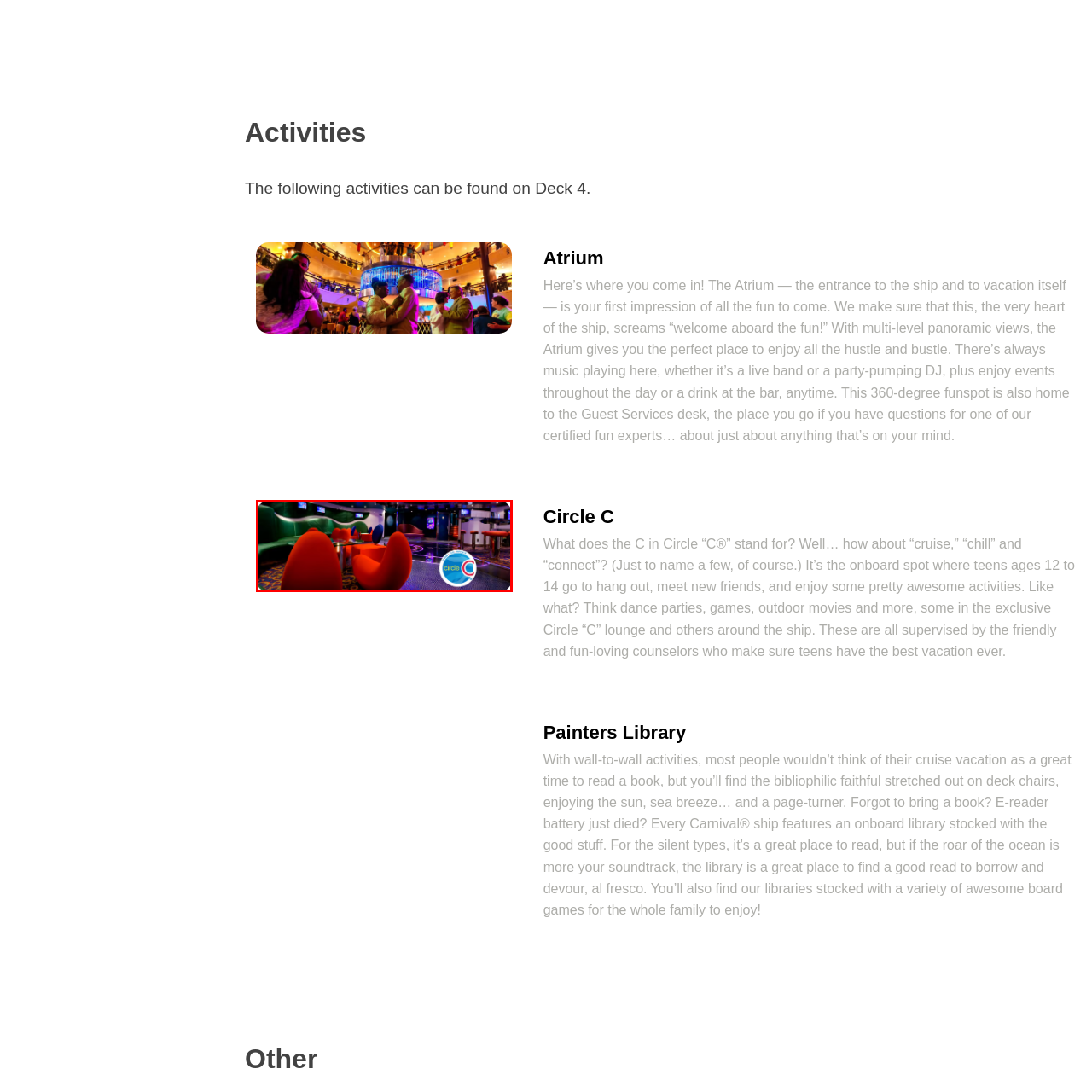Explain in detail what is shown in the red-bordered image.

The image showcases the vibrant interior of "Circle C," a dedicated lounge area for teens aged 12 to 14 aboard the Carnival Conquest cruise ship. Brightly colored, playful furniture in bold red and green tones creates an inviting atmosphere, perfect for socializing and relaxation. The space features comfortable, egg-shaped chairs and contemporary seating arrangements, fostering a fun environment for dance parties and games. 

Multiple screens are visible, hinting at the exciting activities available, while colorful decor adds to the energetic vibe of this popular hangout spot. The "Circle C" logo on the right emphasizes its identity and purpose, offering a unique space where teens can connect, chill, and enjoy a variety of onboard experiences with friends under the supervision of friendly counselors.